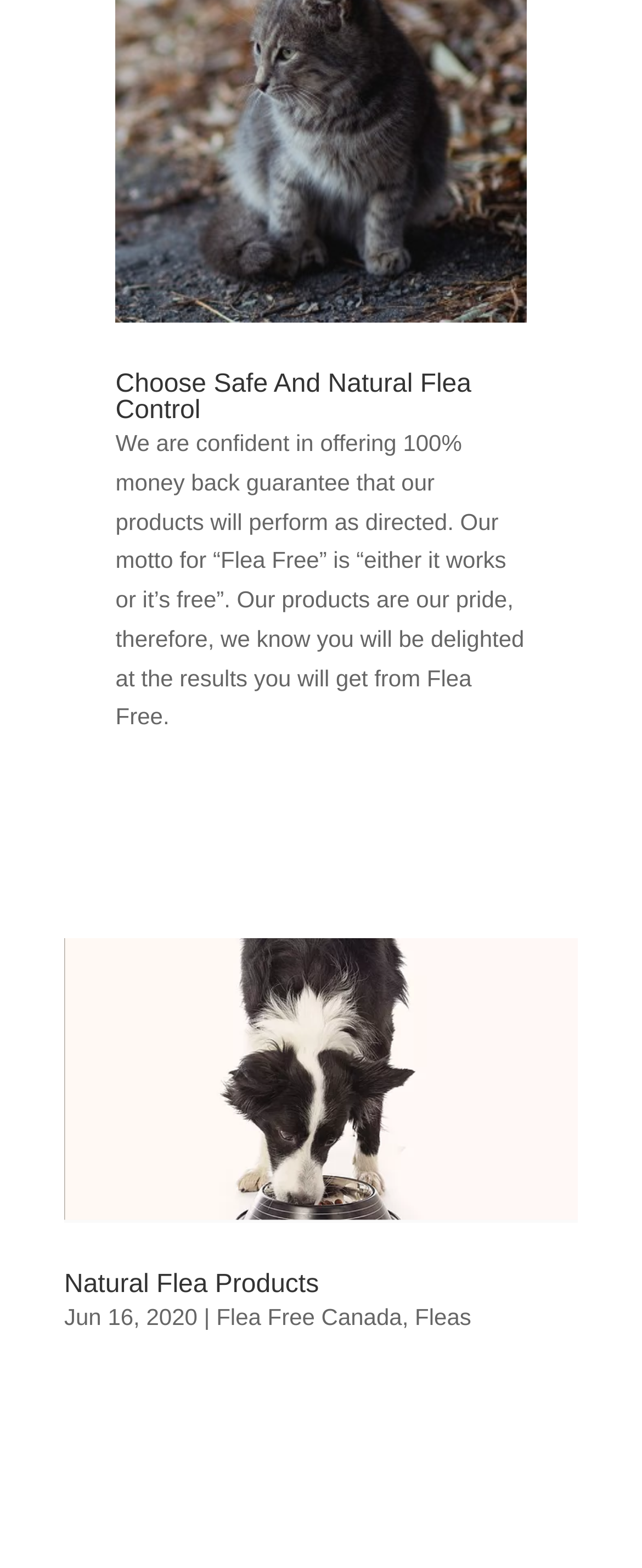What is the position of the Flea Free Canada logo?
Look at the image and respond with a single word or a short phrase.

Top-right